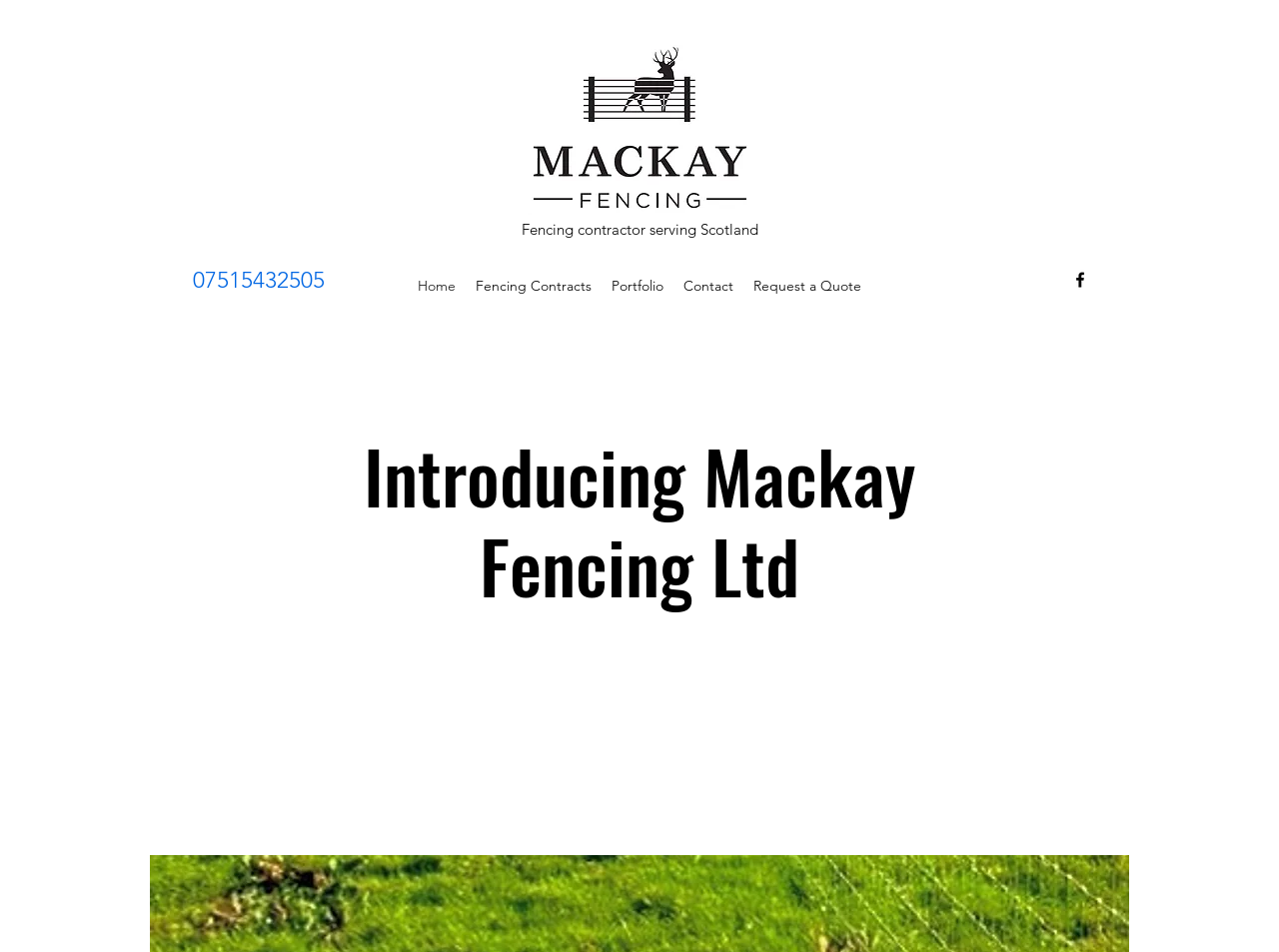Create a detailed summary of the webpage's content and design.

The webpage is titled "Home" and appears to be the homepage of a fencing contractor company serving Scotland. At the top left of the page, there is a logo image, accompanied by a text "Fencing contractor serving Scotland" positioned below it. To the right of the logo, there is a phone number "07515432505" displayed.

Below the logo and phone number, there is a navigation menu labeled "Site" that contains five links: "Home", "Fencing Contracts", "Portfolio", "Contact", and "Request a Quote". These links are arranged horizontally, with "Home" on the left and "Request a Quote" on the right.

On the top right corner of the page, there is a social media link to Facebook, represented by an image. 

The main content of the page is headed by a title "Introducing Mackay Fencing Ltd", which is positioned roughly in the middle of the page. Below this title, there is a section labeled "Home: Welcome" that occupies the entire width of the page and takes up about 2% of the page's height, located near the bottom of the page.